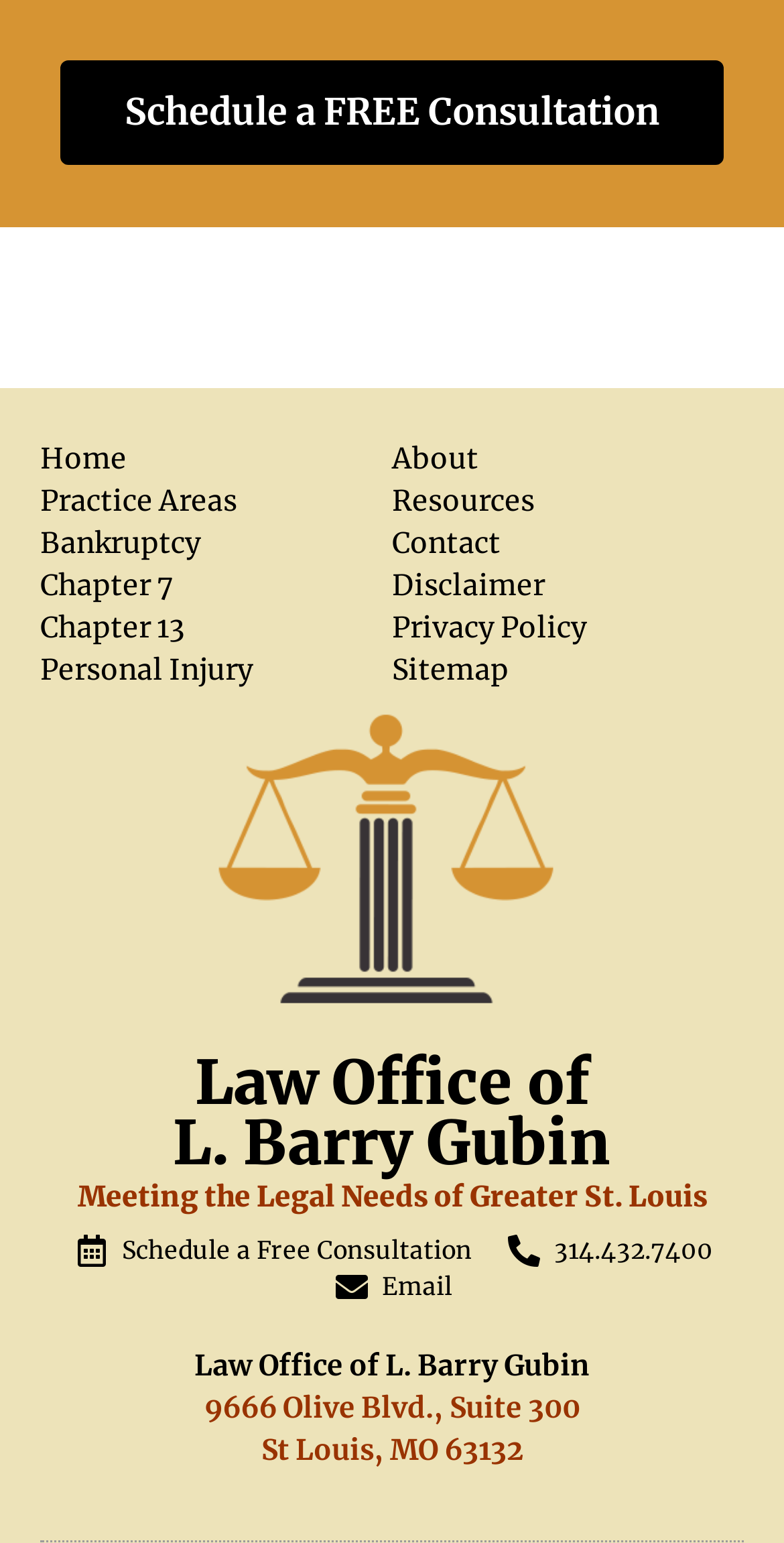Please determine the bounding box coordinates of the element to click on in order to accomplish the following task: "Contact the law office". Ensure the coordinates are four float numbers ranging from 0 to 1, i.e., [left, top, right, bottom].

[0.5, 0.339, 0.949, 0.366]